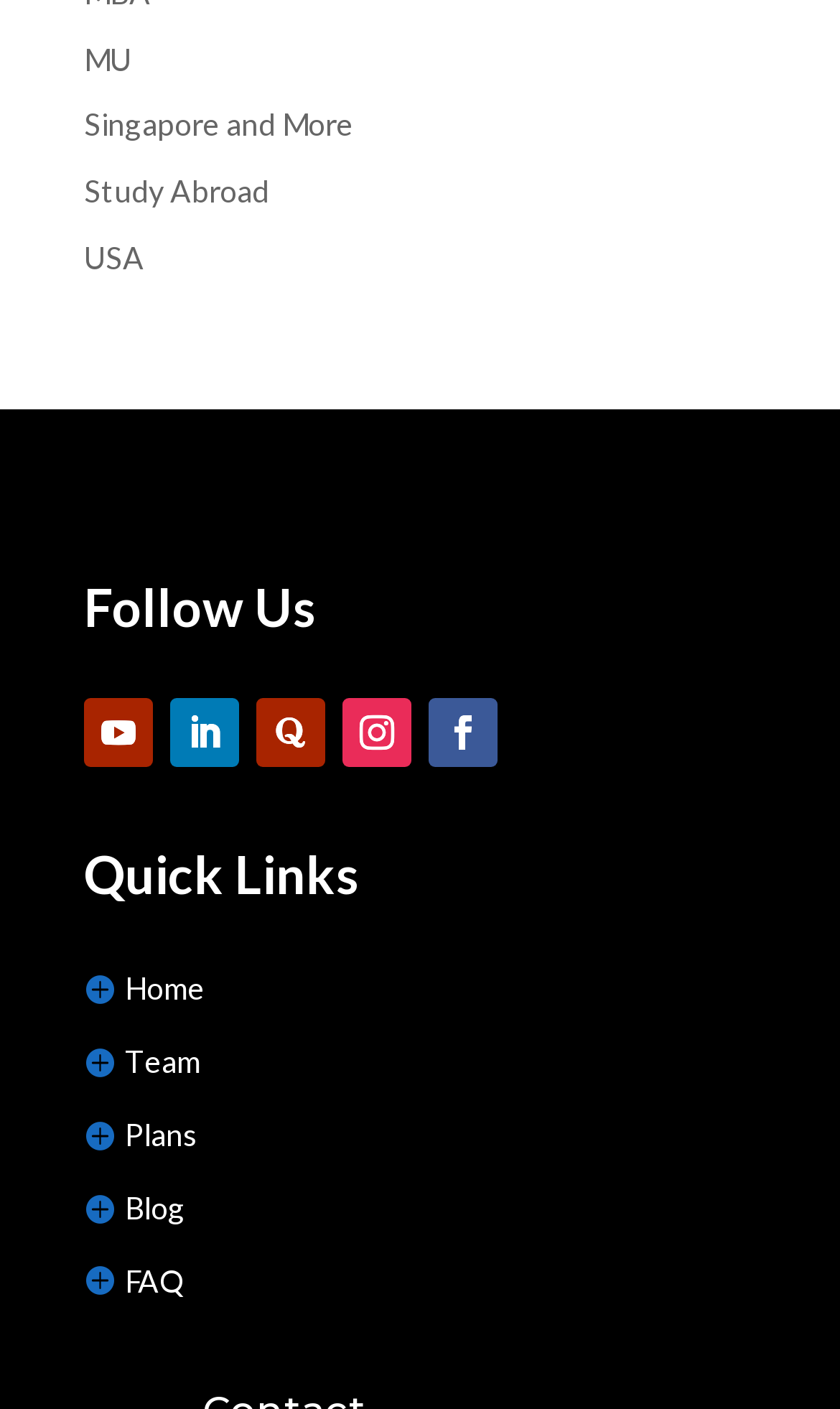Determine the bounding box coordinates of the target area to click to execute the following instruction: "Open the primary menu."

None